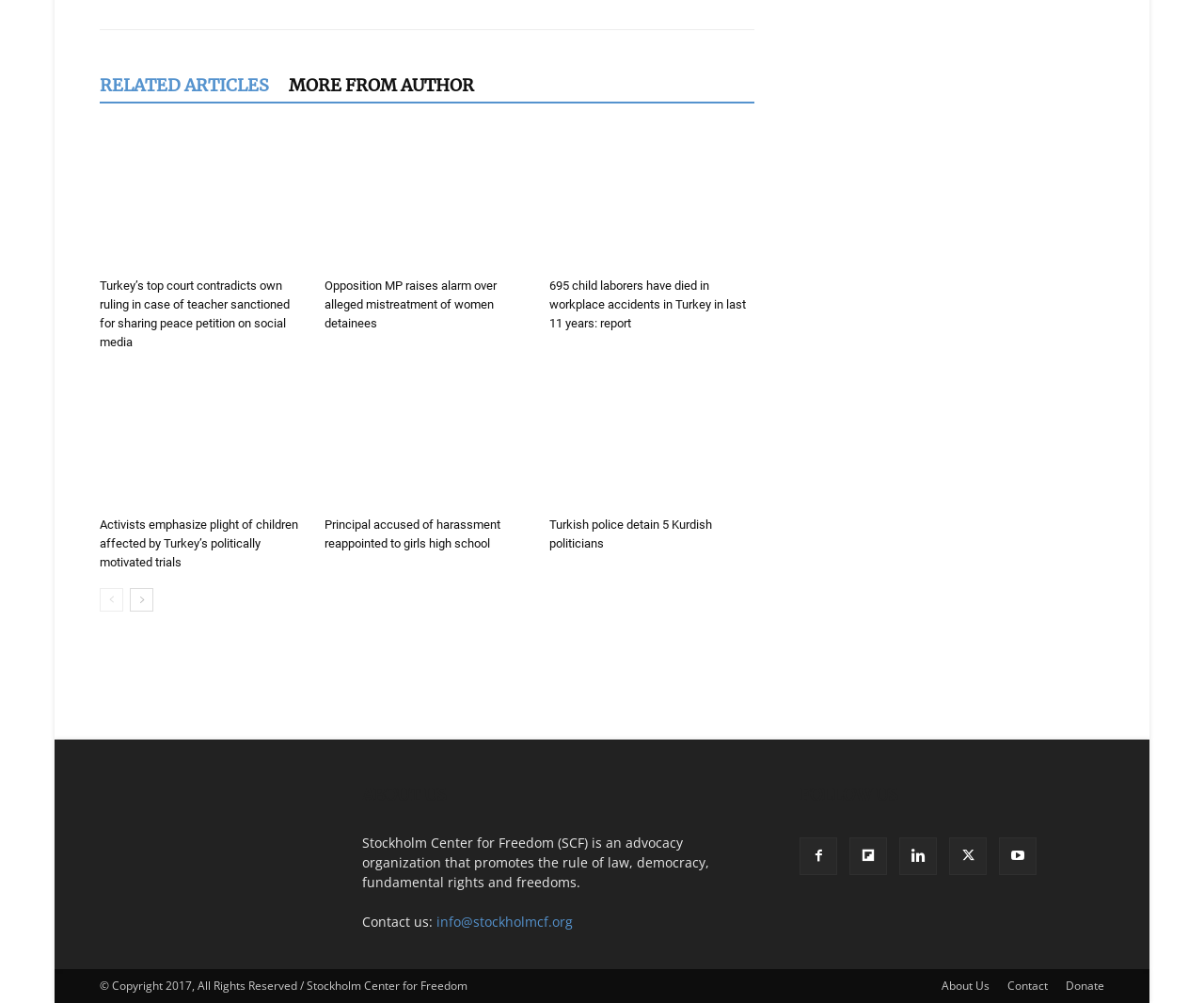Kindly determine the bounding box coordinates for the clickable area to achieve the given instruction: "Visit the 'Stockholm Center for Freedom' website".

[0.083, 0.882, 0.257, 0.897]